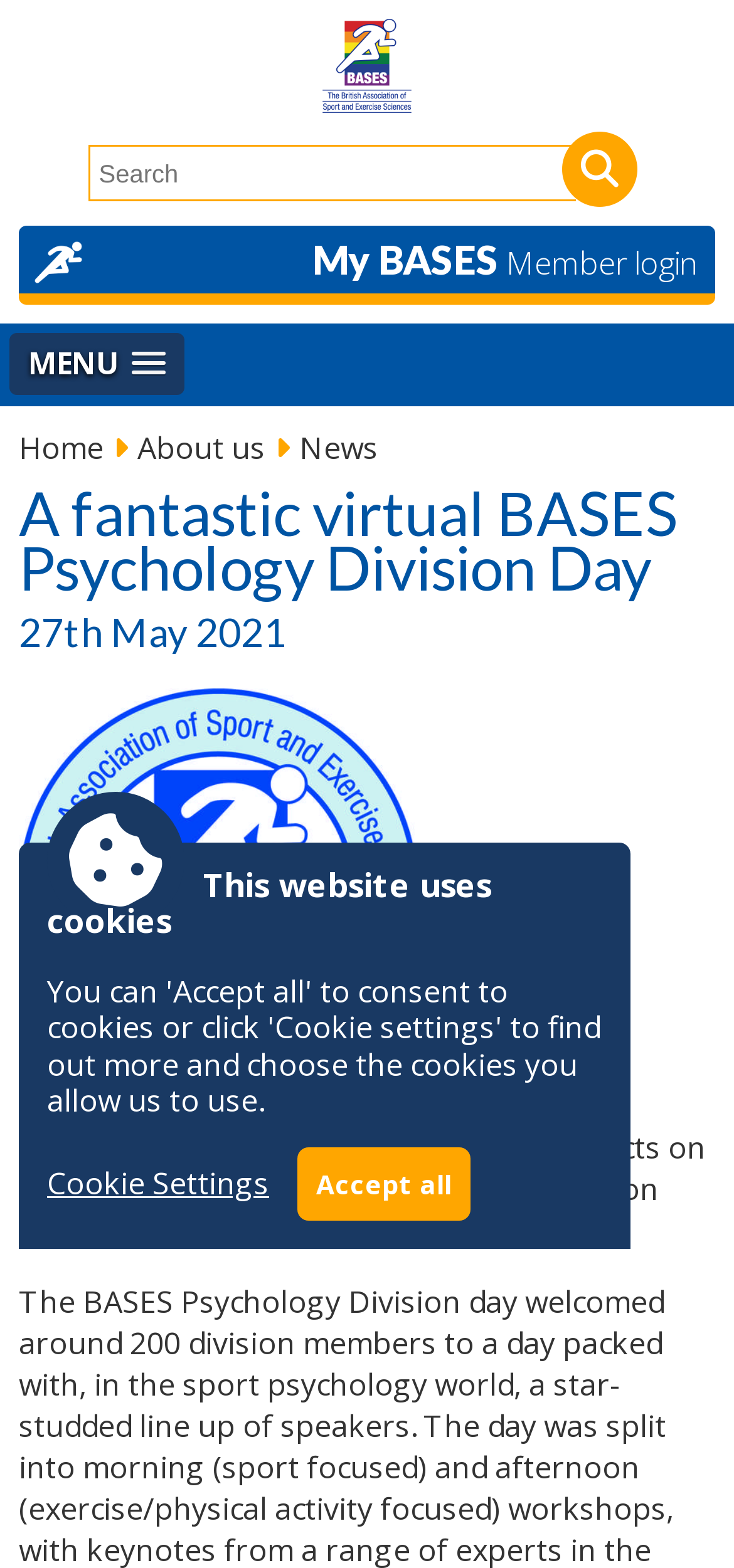What is the theme of the event?
Relying on the image, give a concise answer in one word or a brief phrase.

Psychology